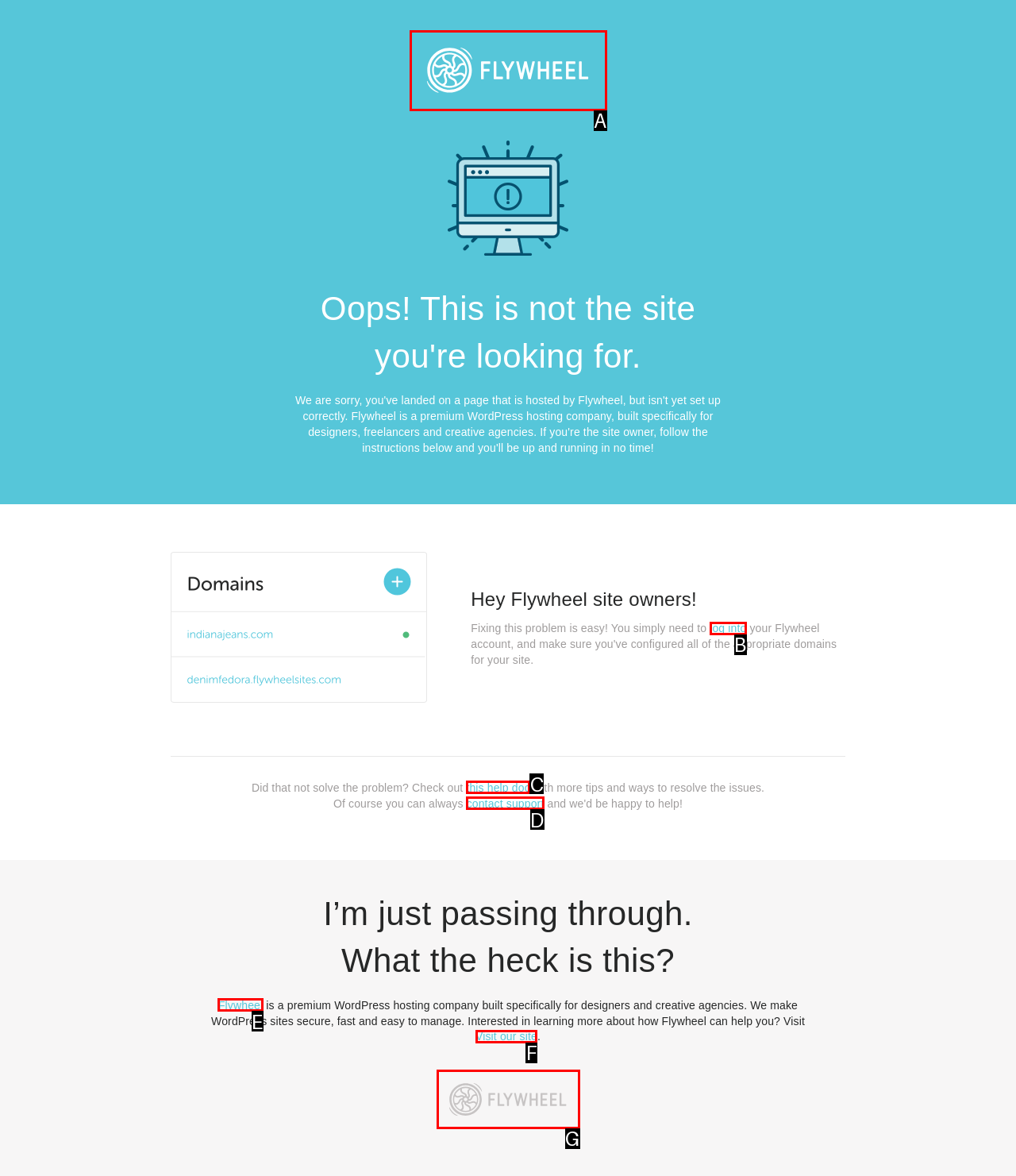Identify the letter that best matches this UI element description: Legal & Privacy Policies
Answer with the letter from the given options.

None